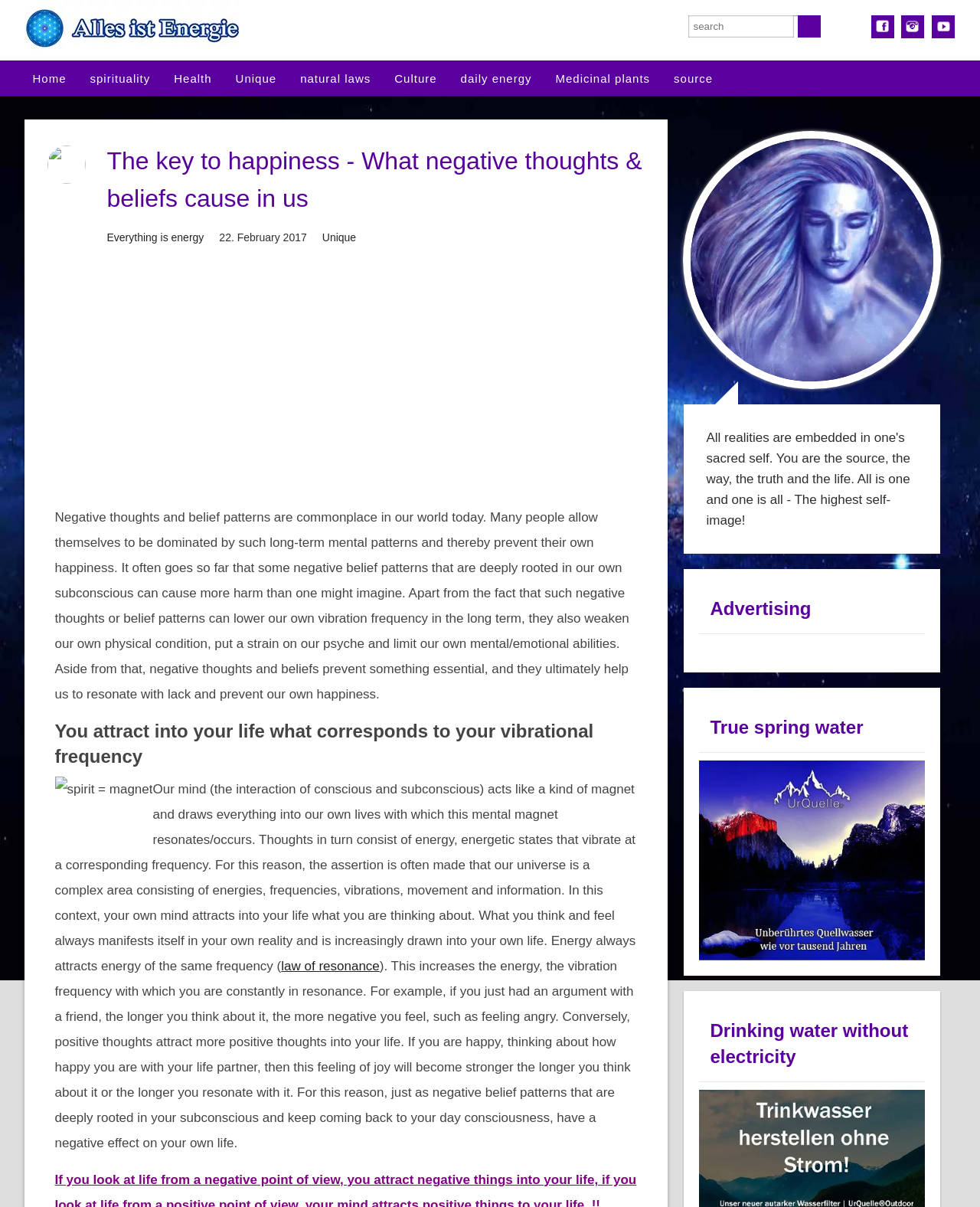Determine the bounding box coordinates for the area that should be clicked to carry out the following instruction: "Follow the Twitter link".

[0.92, 0.013, 0.943, 0.032]